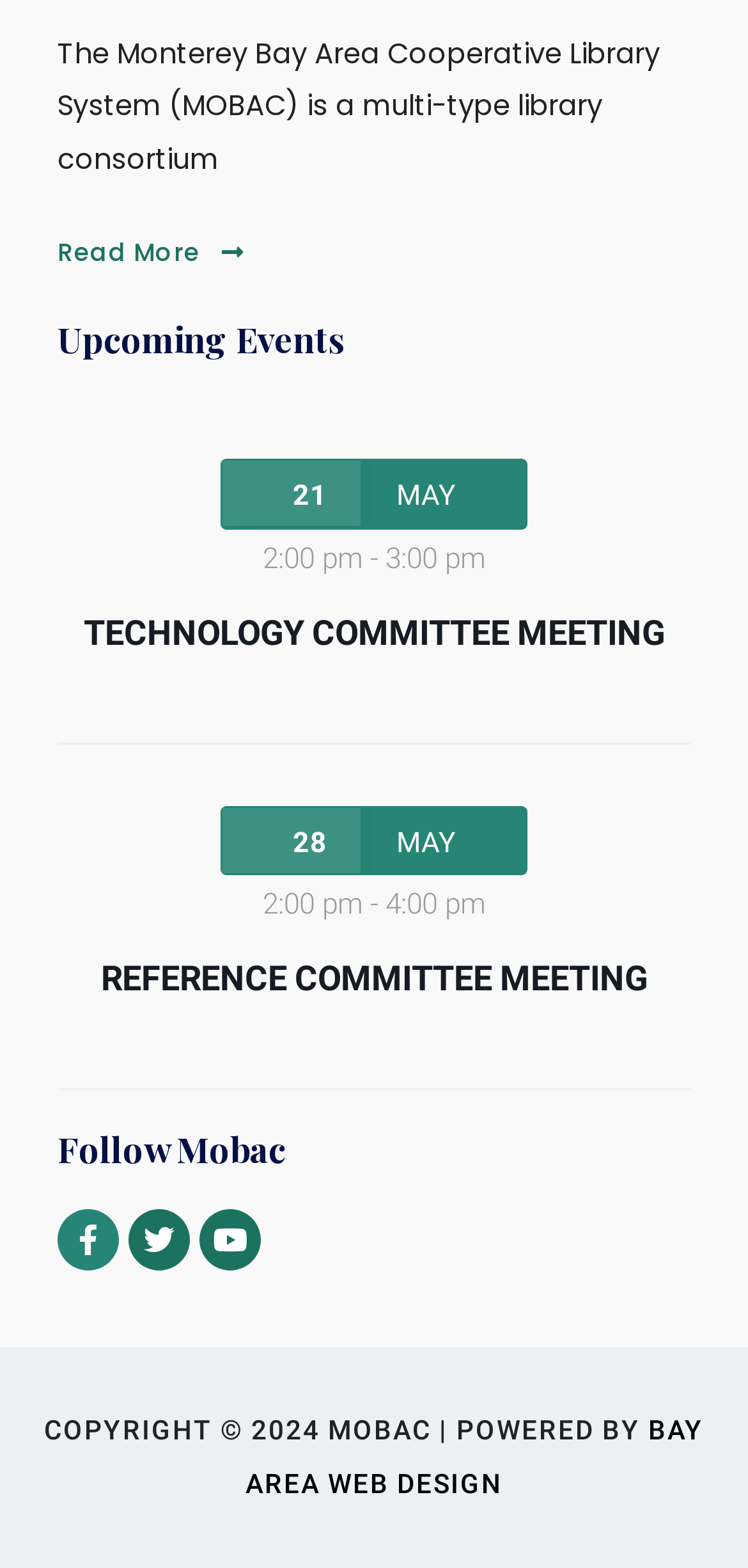Provide a single word or phrase to answer the given question: 
How many social media platforms are listed to follow MOBAC?

3